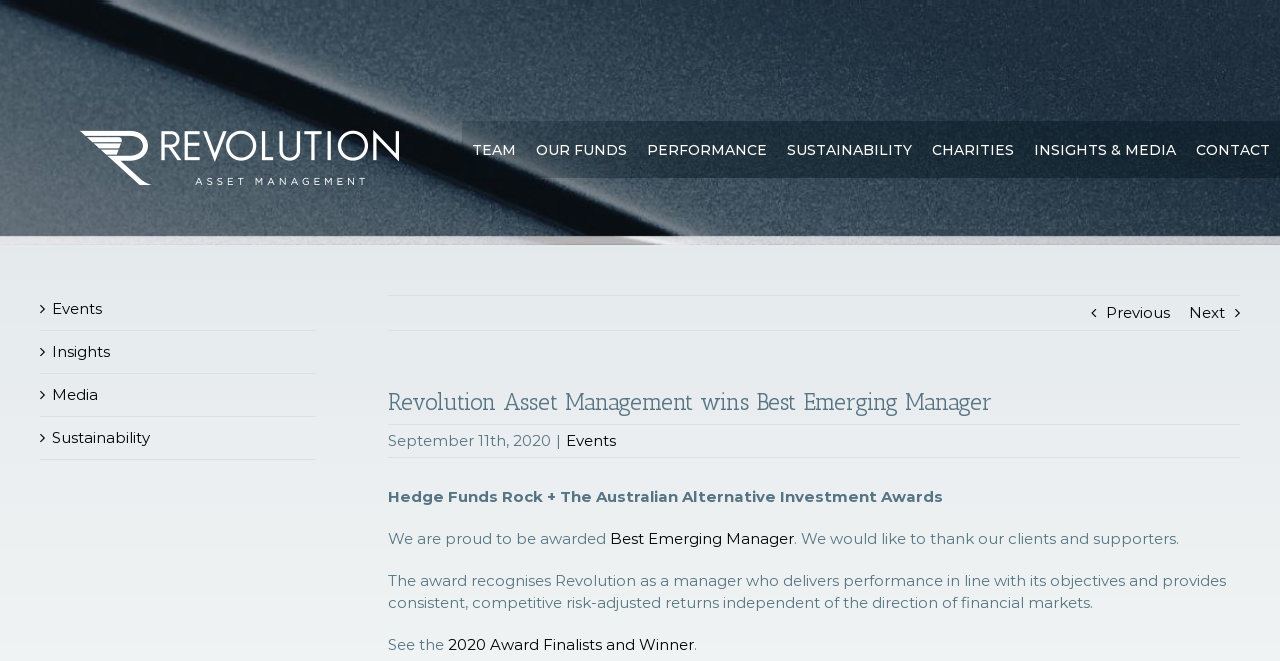What is the main title displayed on this webpage?

Revolution Asset Management wins Best Emerging Manager